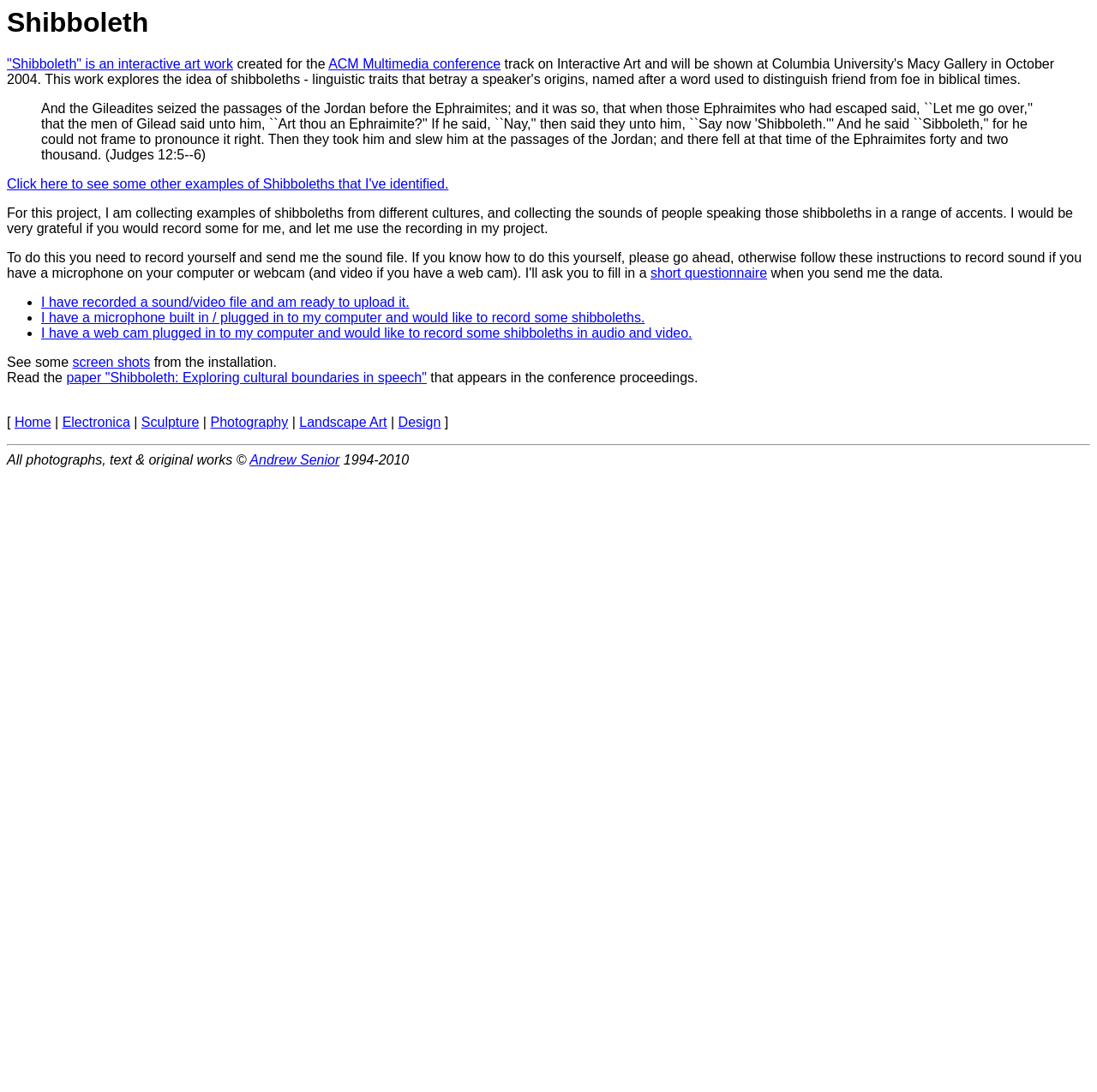What is the purpose of the project? Refer to the image and provide a one-word or short phrase answer.

Collecting shibboleths